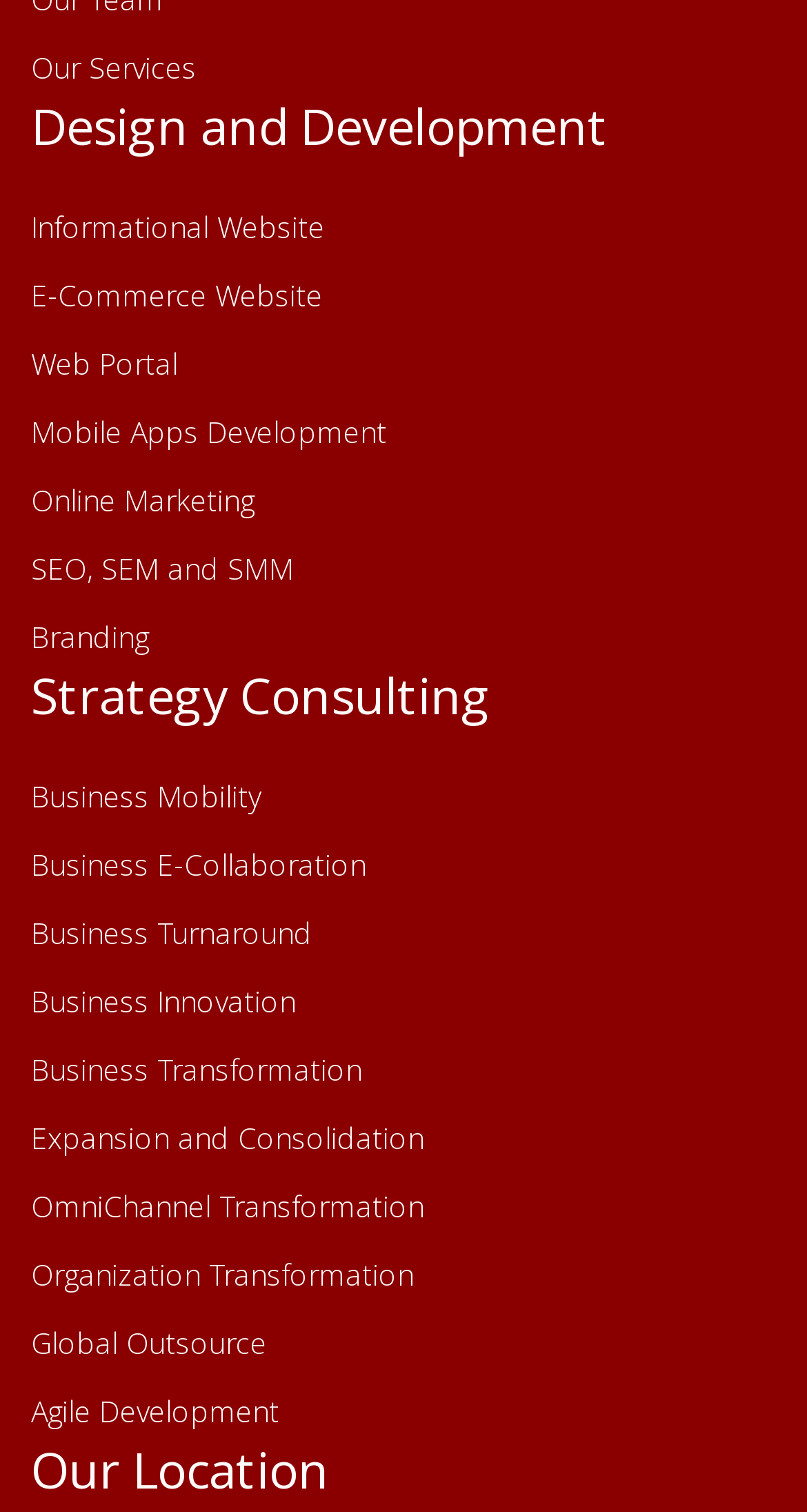Please provide a brief answer to the following inquiry using a single word or phrase:
What is the second service listed under 'Design and Development'?

E-Commerce Website